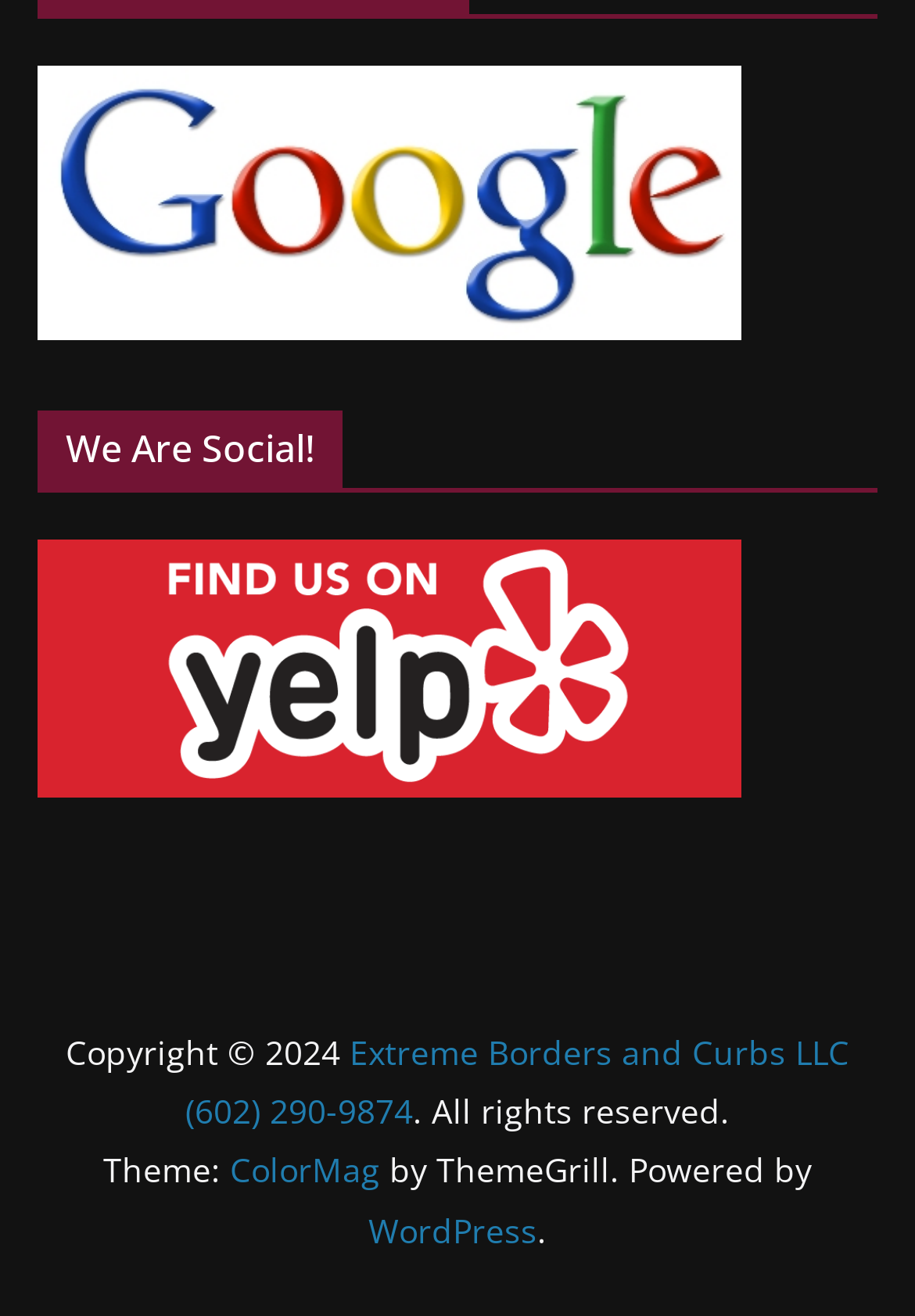What is the company's phone number?
Using the image, elaborate on the answer with as much detail as possible.

I found the company's phone number by looking at the link element with the text 'Extreme Borders and Curbs LLC (602) 290-9874' which is located at the bottom of the page.